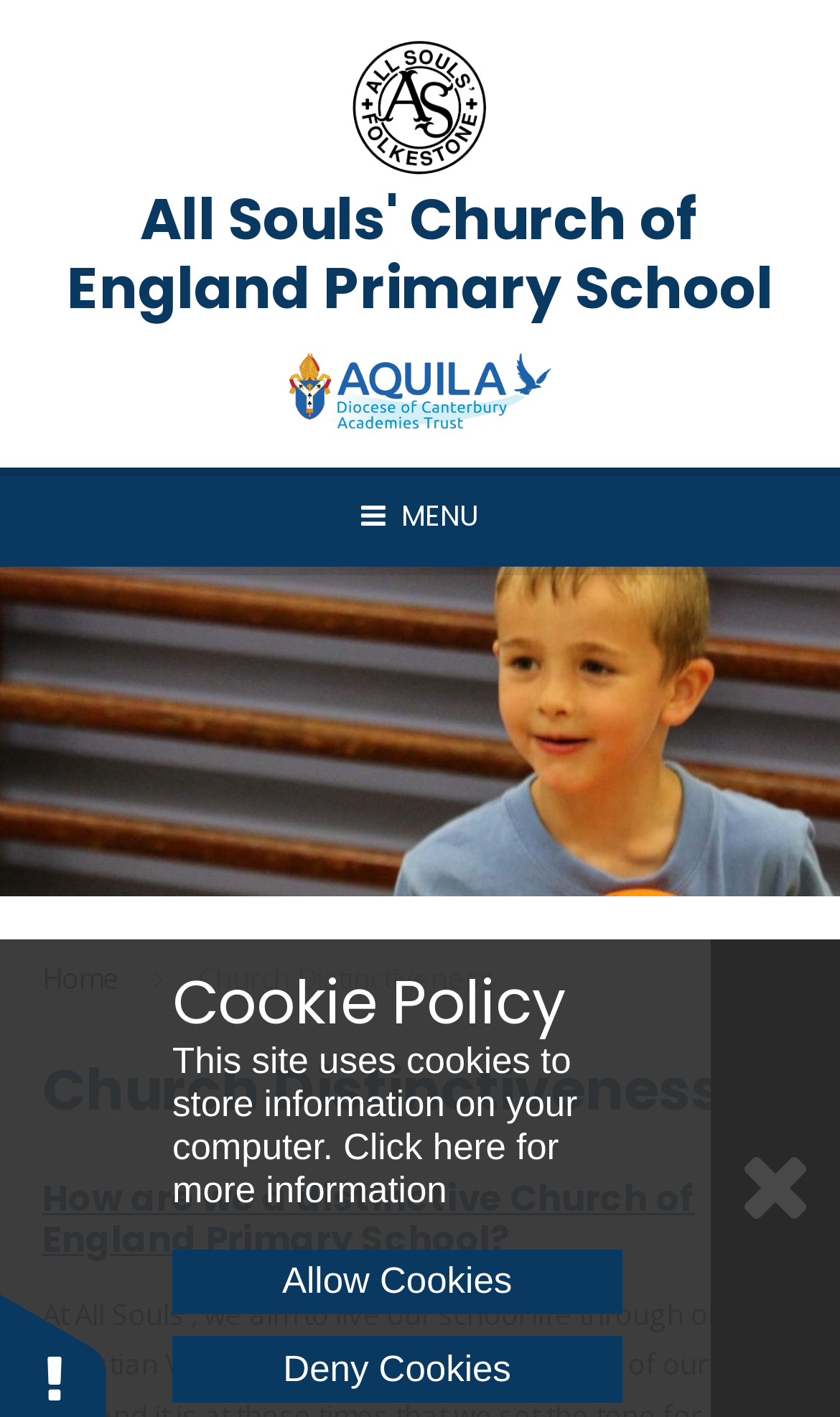How many links are in the top navigation menu?
Look at the screenshot and respond with one word or a short phrase.

2